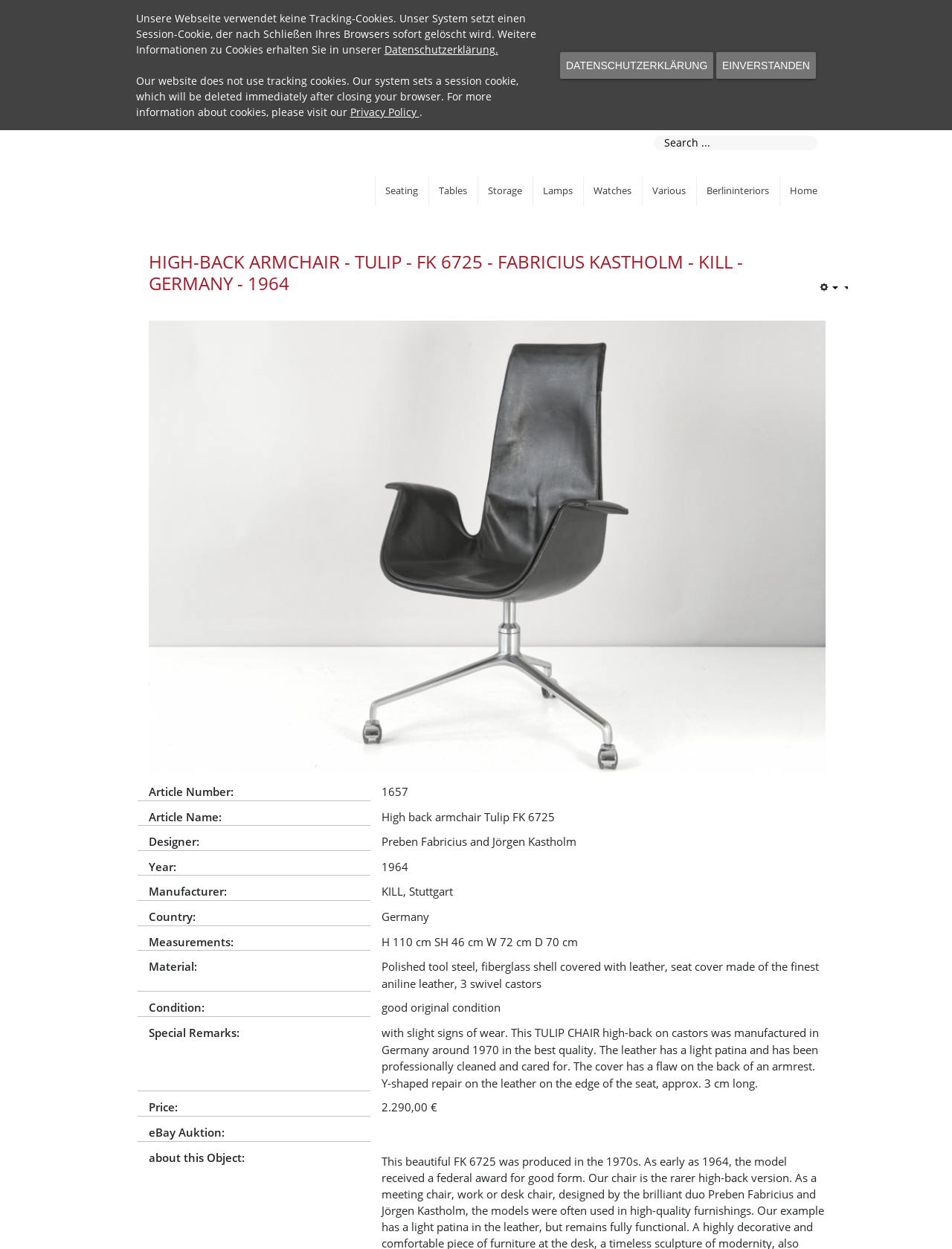Who designed the armchair?
Respond with a short answer, either a single word or a phrase, based on the image.

Preben Fabricius and Jörgen Kastholm